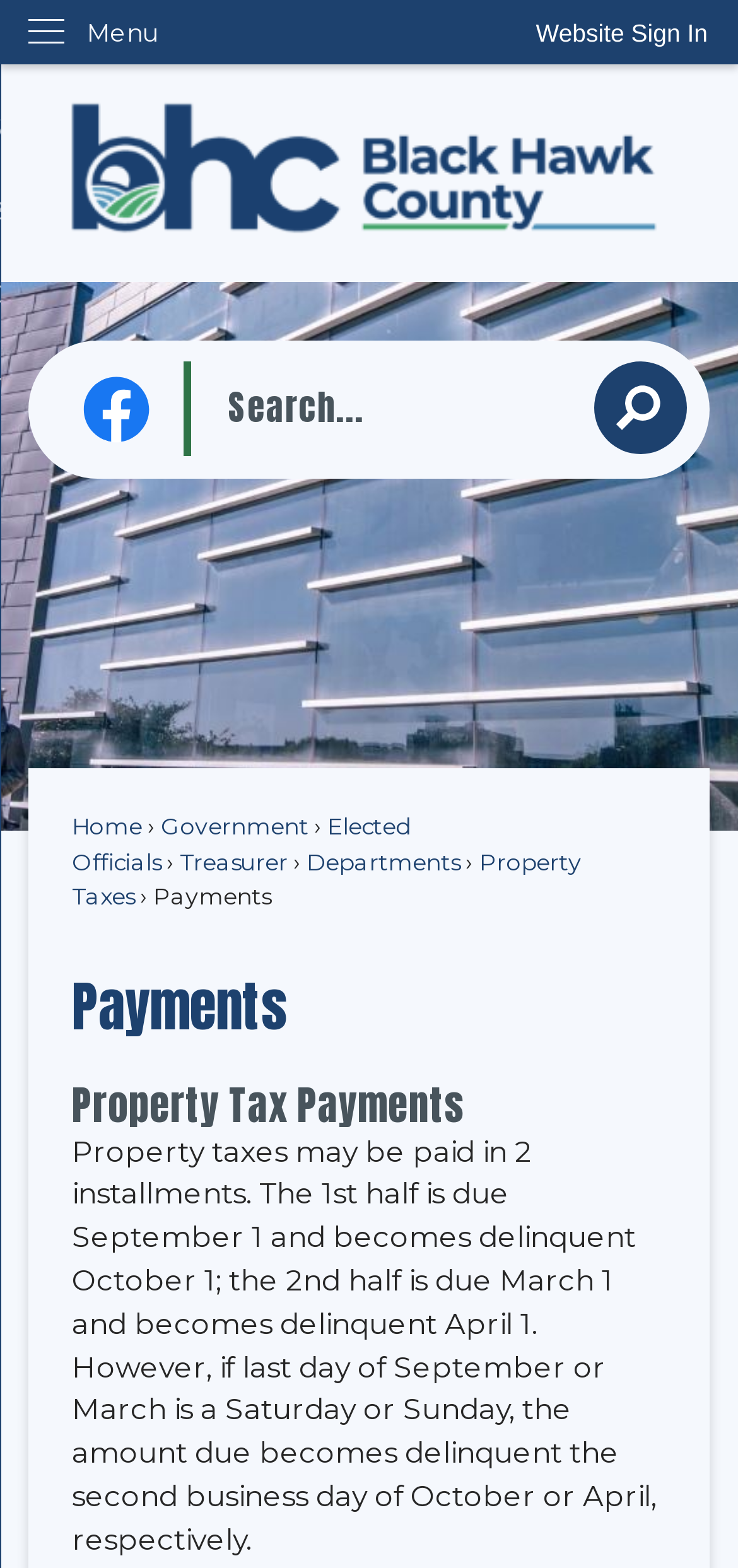Answer succinctly with a single word or phrase:
What is the purpose of the 'Search' region?

To search the website